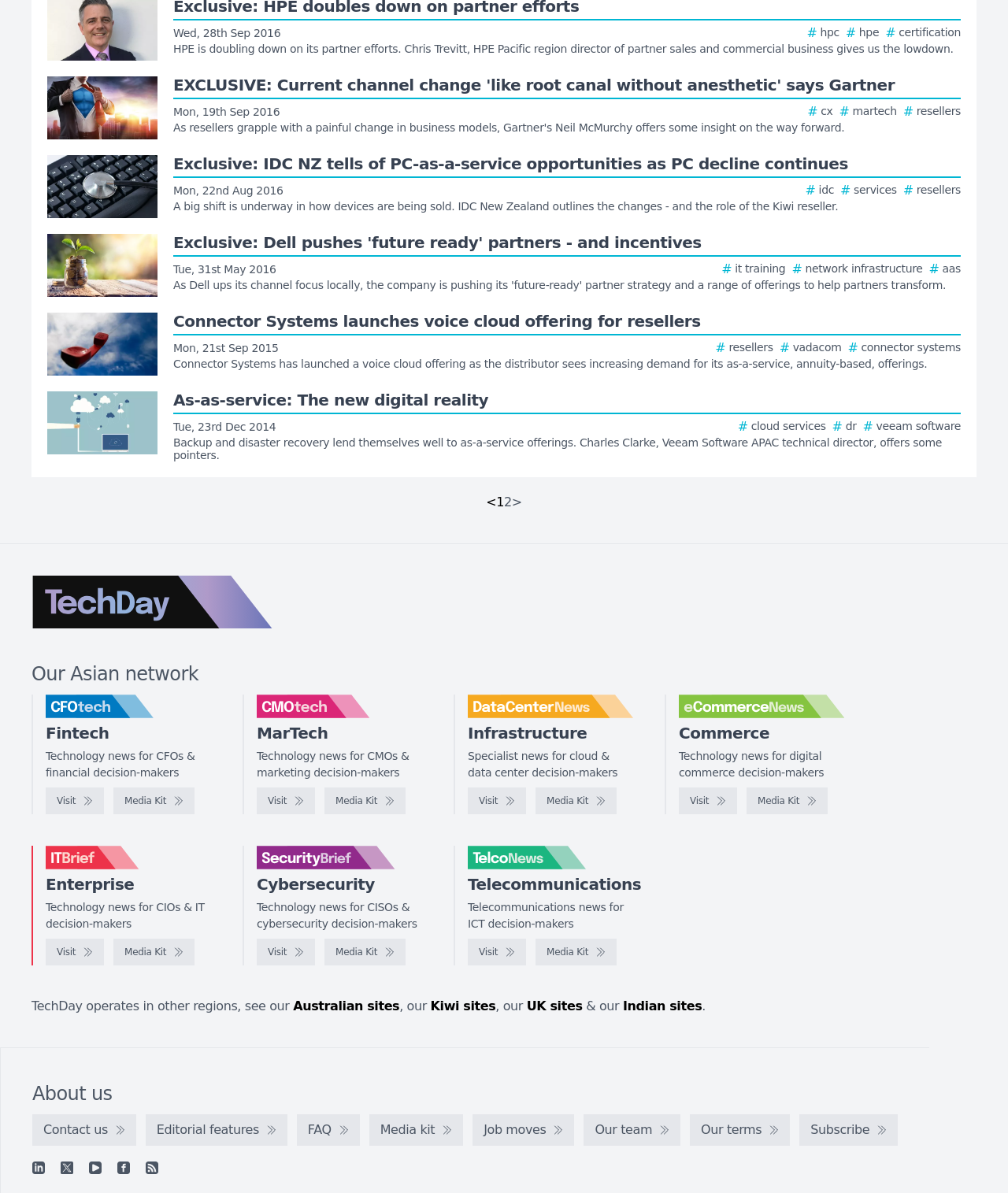How many news articles are displayed on this webpage?
Please look at the screenshot and answer using one word or phrase.

5